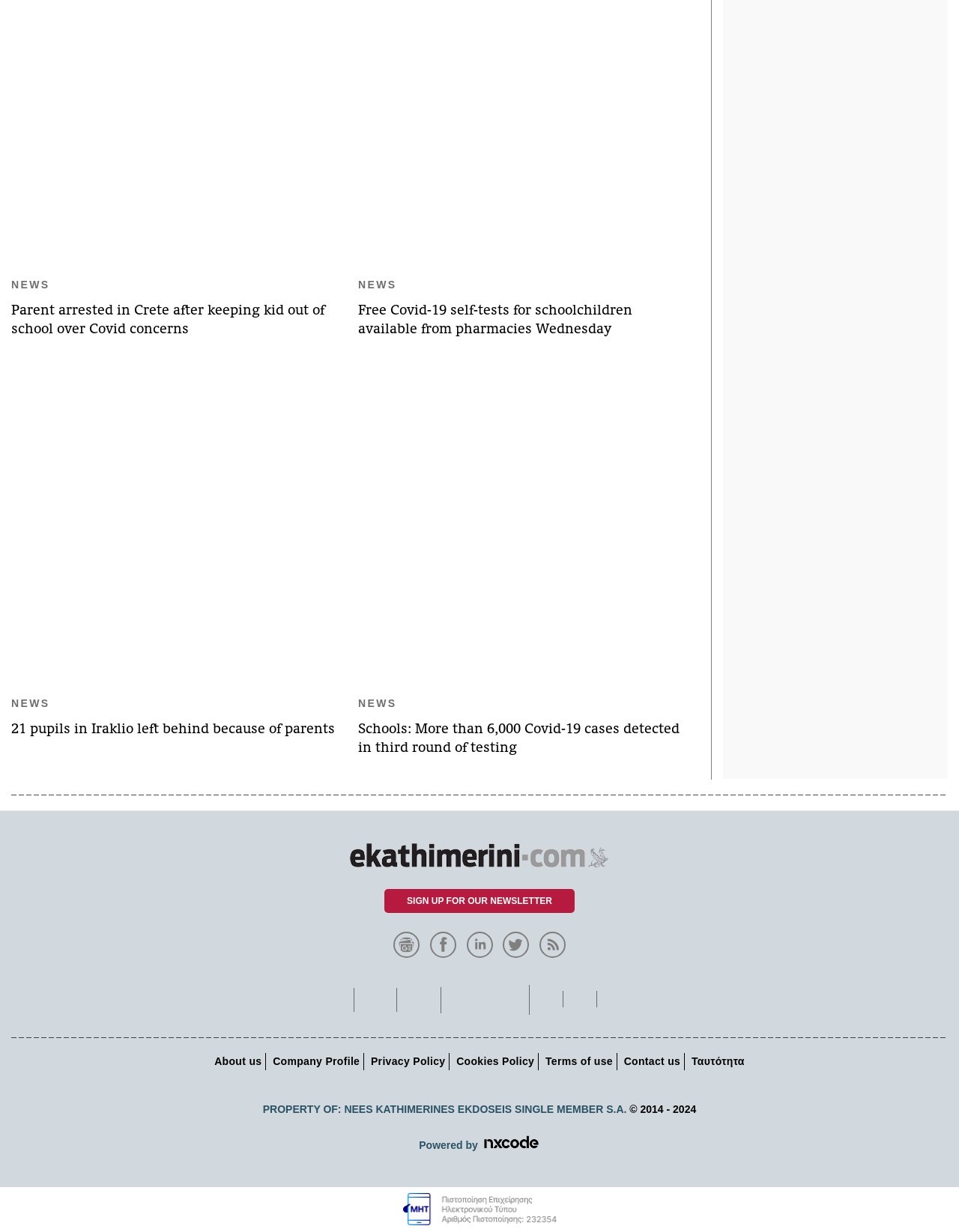What social media platforms does this website have a presence on?
Please provide a detailed answer to the question.

The webpage has links to various social media platforms, including Facebook, Twitter, Linkedin, and Google News, indicating that the website has a presence on multiple social media platforms.